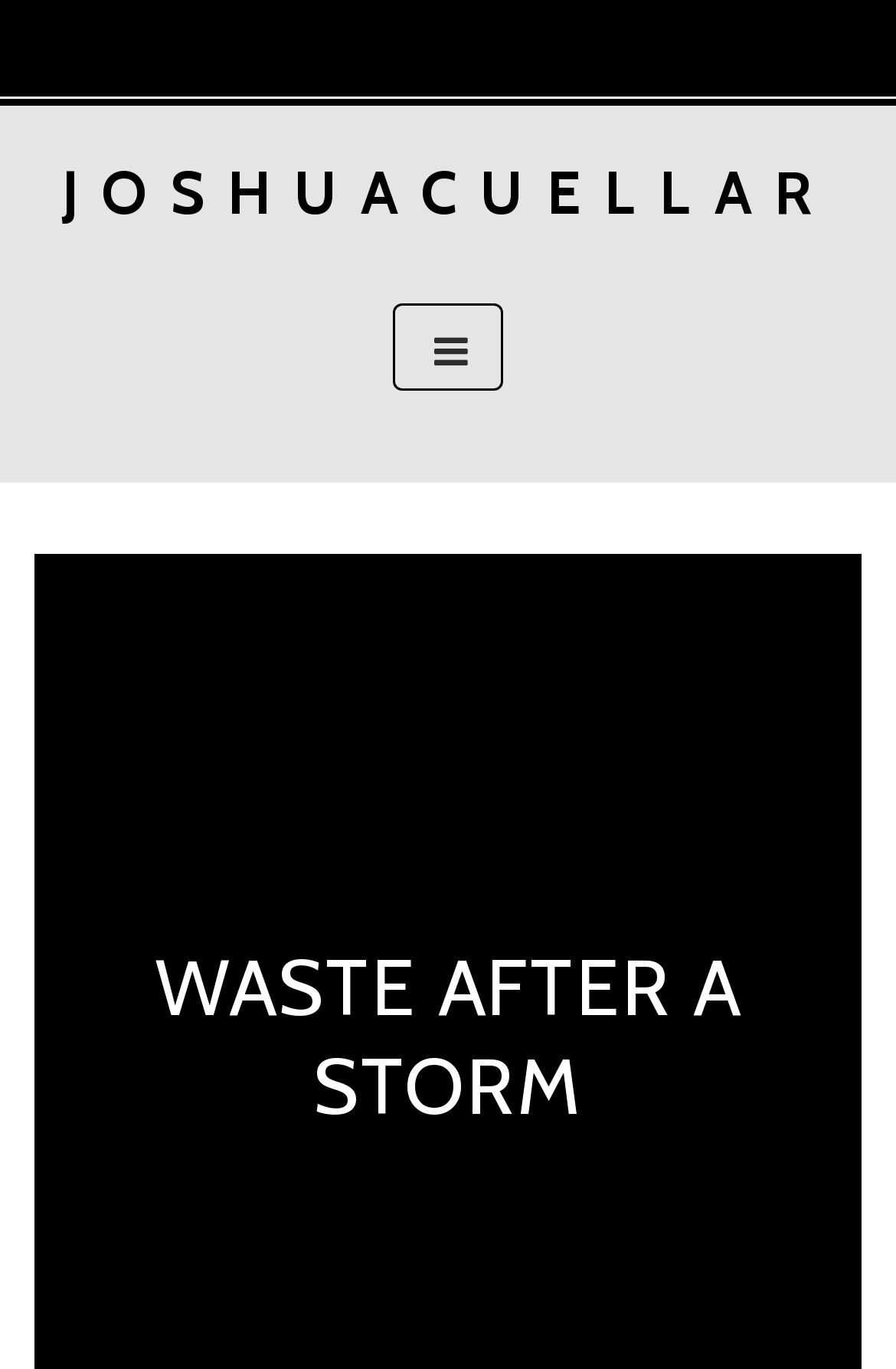Please determine and provide the text content of the webpage's heading.

WASTE AFTER A STORM